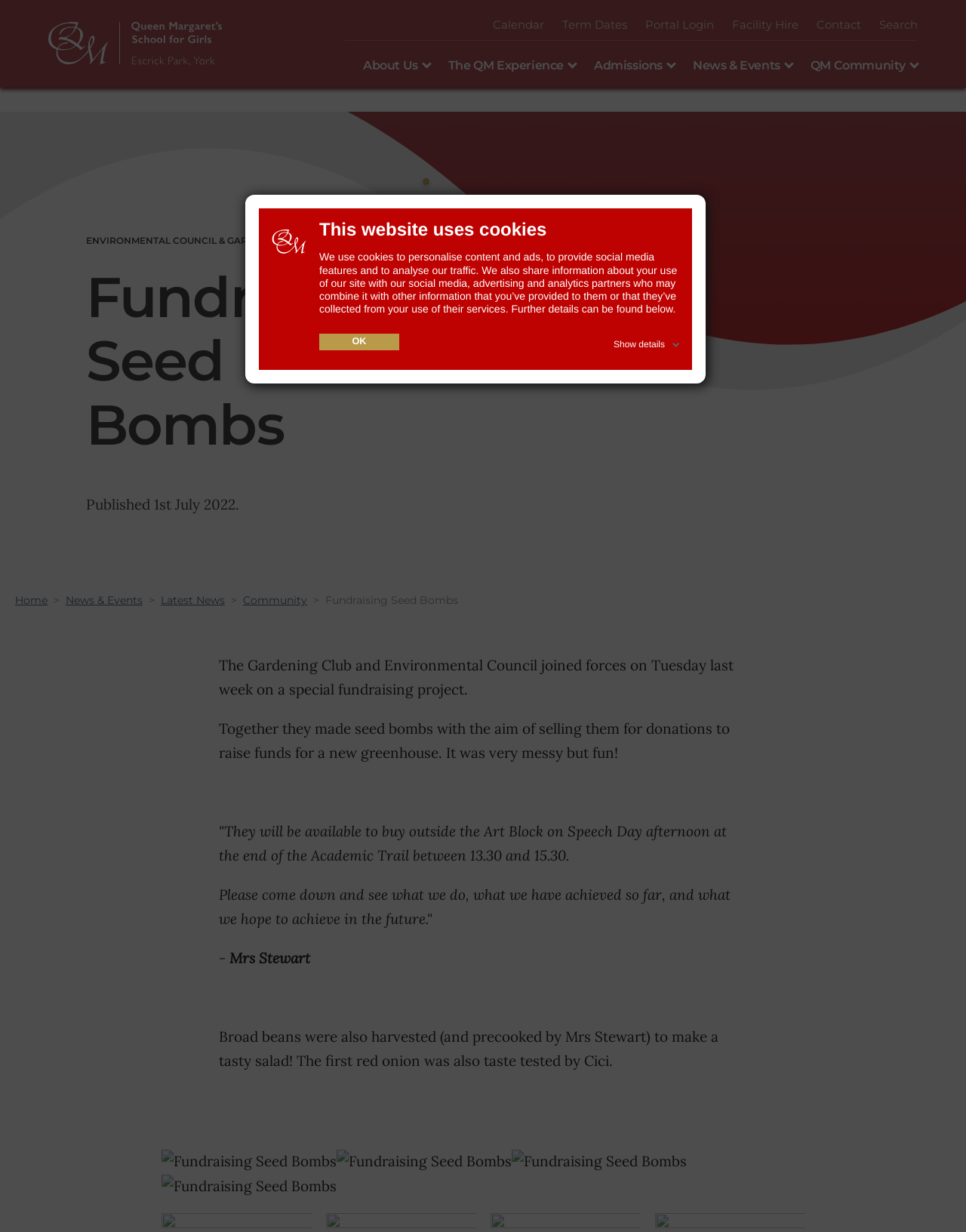Locate the bounding box coordinates of the element that needs to be clicked to carry out the instruction: "Read the 'Latest News'". The coordinates should be given as four float numbers ranging from 0 to 1, i.e., [left, top, right, bottom].

[0.166, 0.481, 0.233, 0.494]